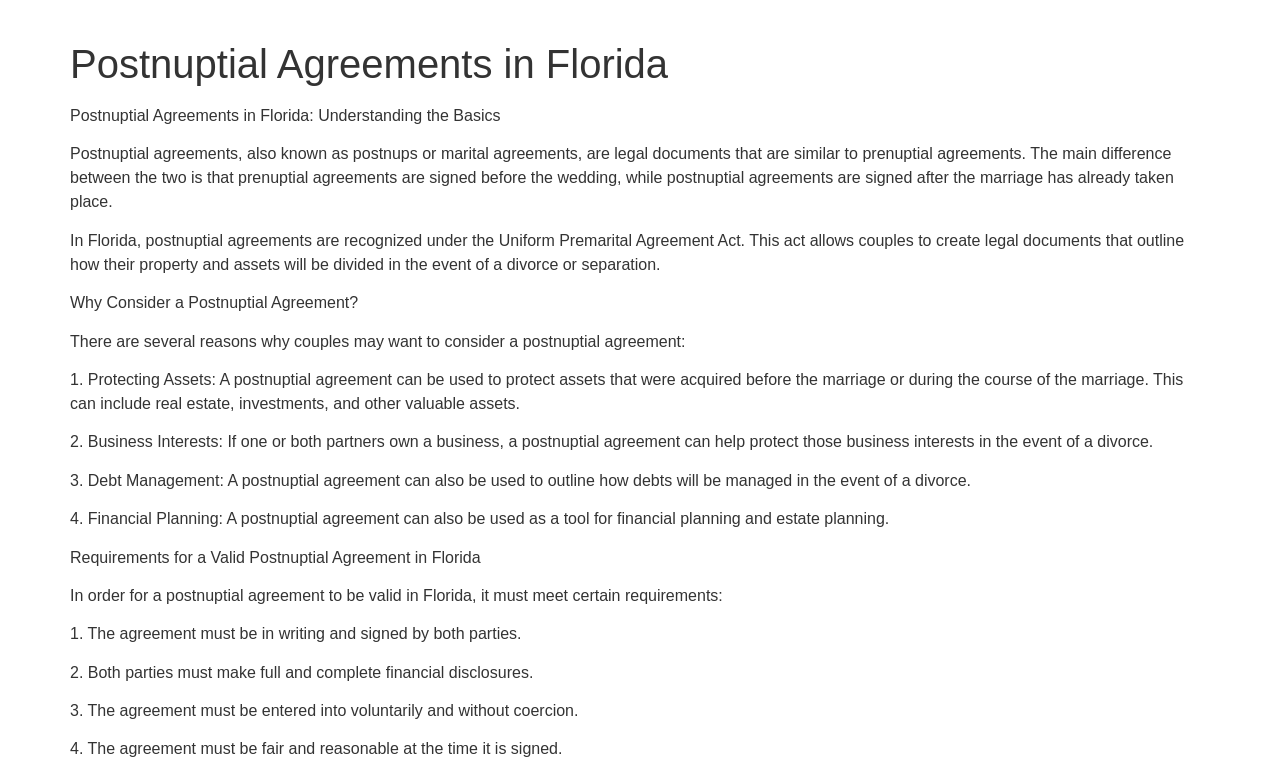Is a postnuptial agreement recognized under Florida law?
Using the image as a reference, answer the question in detail.

The webpage states that postnuptial agreements are recognized under the Uniform Premarital Agreement Act in Florida, which implies that they are legally recognized and enforceable in the state.